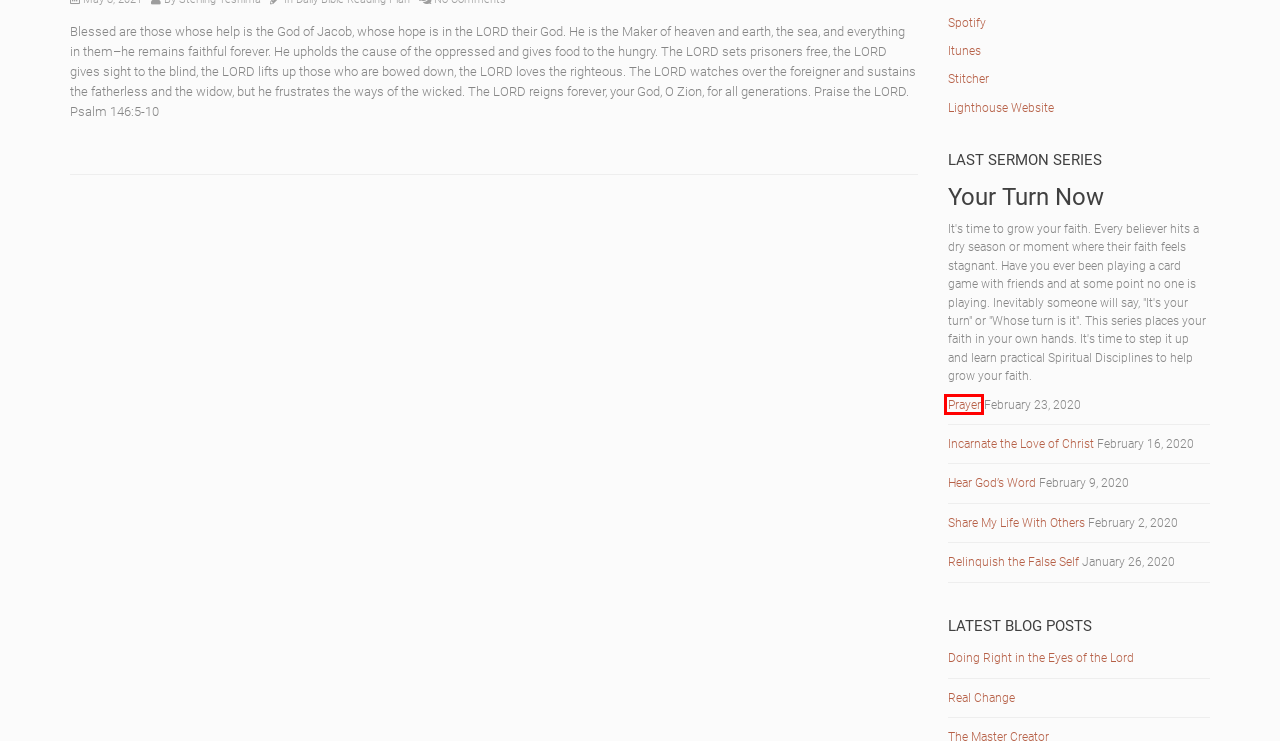Look at the screenshot of a webpage where a red bounding box surrounds a UI element. Your task is to select the best-matching webpage description for the new webpage after you click the element within the bounding box. The available options are:
A. Prayer - Lighthouse 805 Church
B. About Lighthouse 805 Church in Ventura - Lighthouse 805 Church
C. Daily Bible Reading Plan Archives - Lighthouse 805 Church
D. Episode Archive - Lighthouse 805 Church
E. Incarnate the Love of Christ - Lighthouse 805 Church
F. Hear God's Word - Lighthouse 805 Church
G. Relinquish the False Self - Lighthouse 805 Church
H. Doing Right in the Eyes of the Lord - Lighthouse 805 Church

A